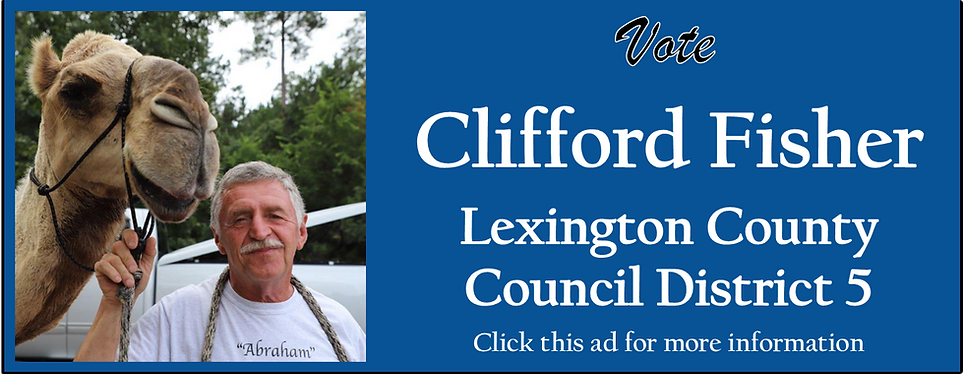Give a detailed account of the contents of the image.

This image promotes Clifford Fisher's candidacy for the Lexington County Council in District 5. The design features a vibrant blue background that highlights the text, which includes the encouragement to "Vote" at the top, followed by Fisher's name in a bold, prominent font. Below his name, the words "Lexington County Council District 5" indicate the specific position he is running for. 

Accompanying the text is a friendly image of Clifford Fisher, who is positioned alongside a camel, affectionately named "Abraham." Fisher appears approachable, wearing a casual shirt, and is engaging with the camera, which contributes to a warm and inviting campaign message. The advertisement encourages viewers to click for more information, emphasizing accessibility and engagement with the community.